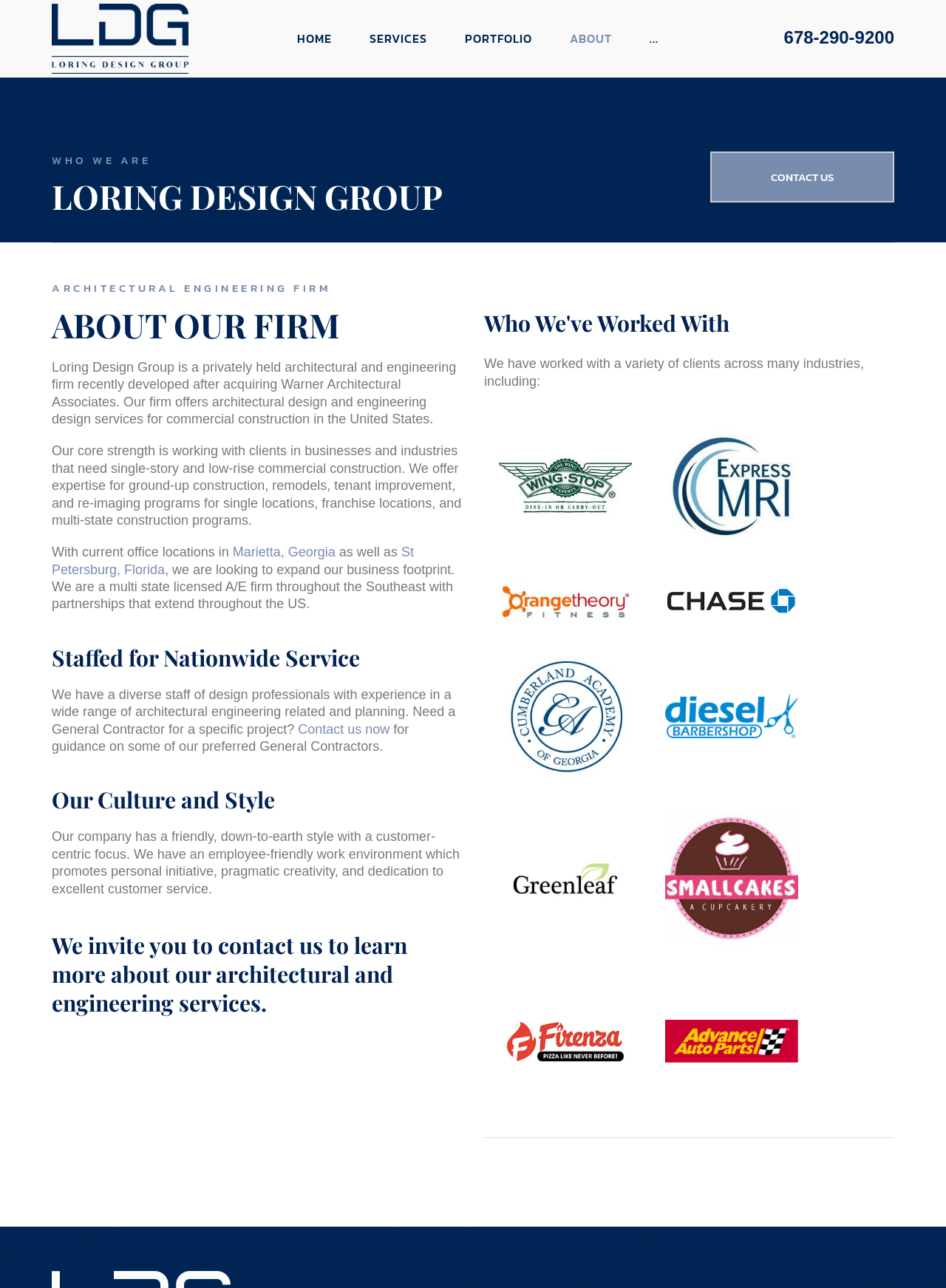Using the provided description contact us, find the bounding box coordinates for the UI element. Provide the coordinates in (top-left x, top-left y, bottom-right x, bottom-right y) format, ensuring all values are between 0 and 1.

[0.23, 0.722, 0.341, 0.745]